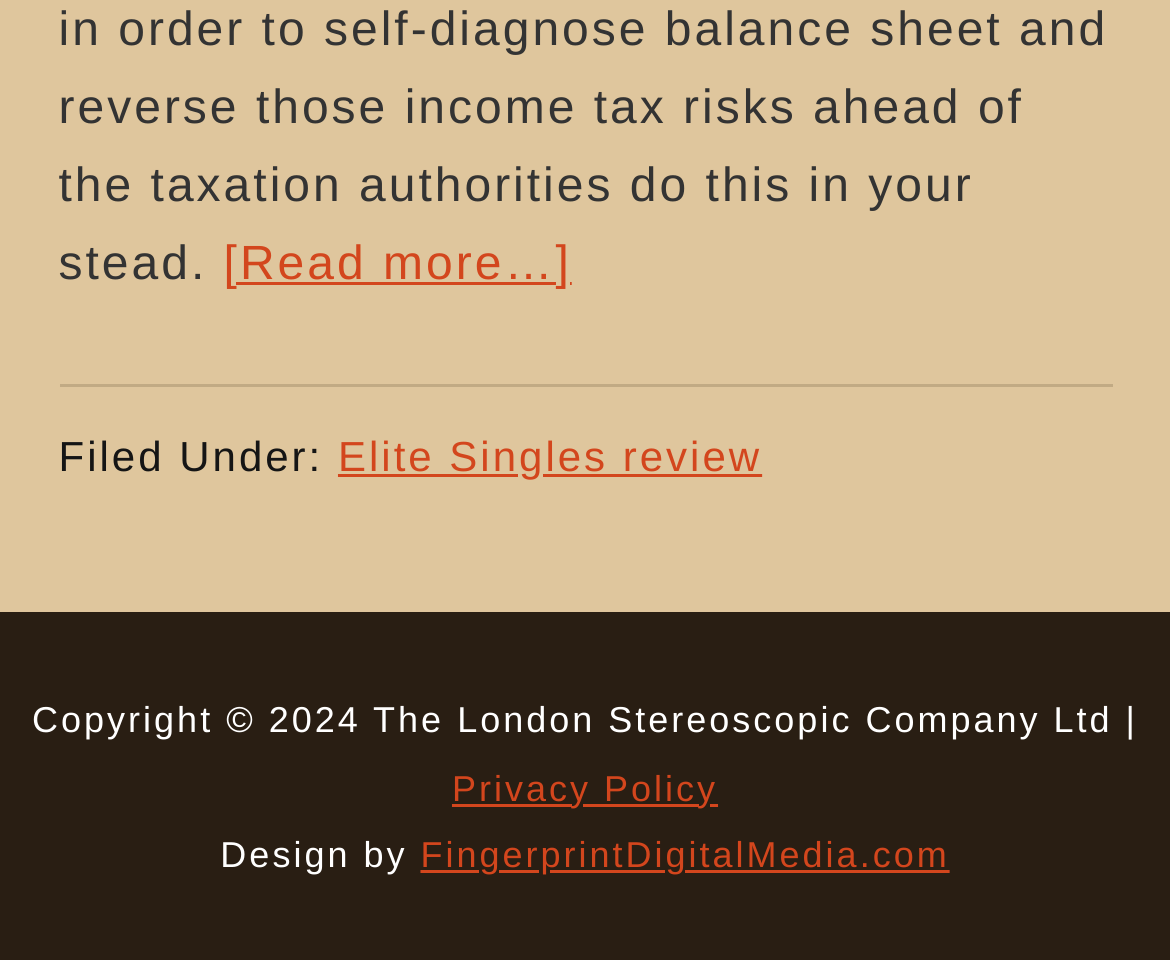Provide the bounding box for the UI element matching this description: "Elite Singles review".

[0.289, 0.45, 0.651, 0.5]